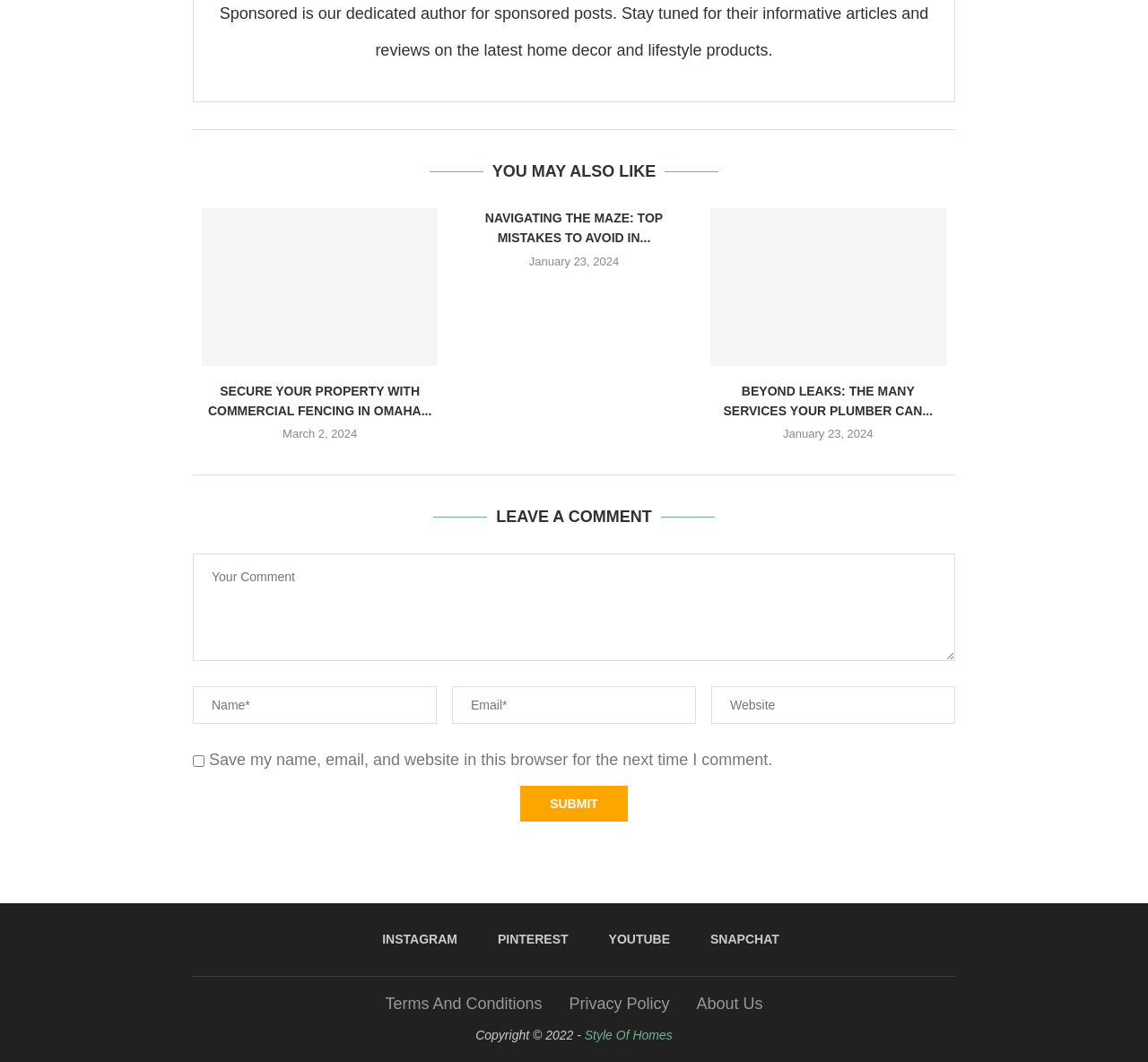Can you pinpoint the bounding box coordinates for the clickable element required for this instruction: "Read the terms and conditions"? The coordinates should be four float numbers between 0 and 1, i.e., [left, top, right, bottom].

[0.335, 0.936, 0.472, 0.953]